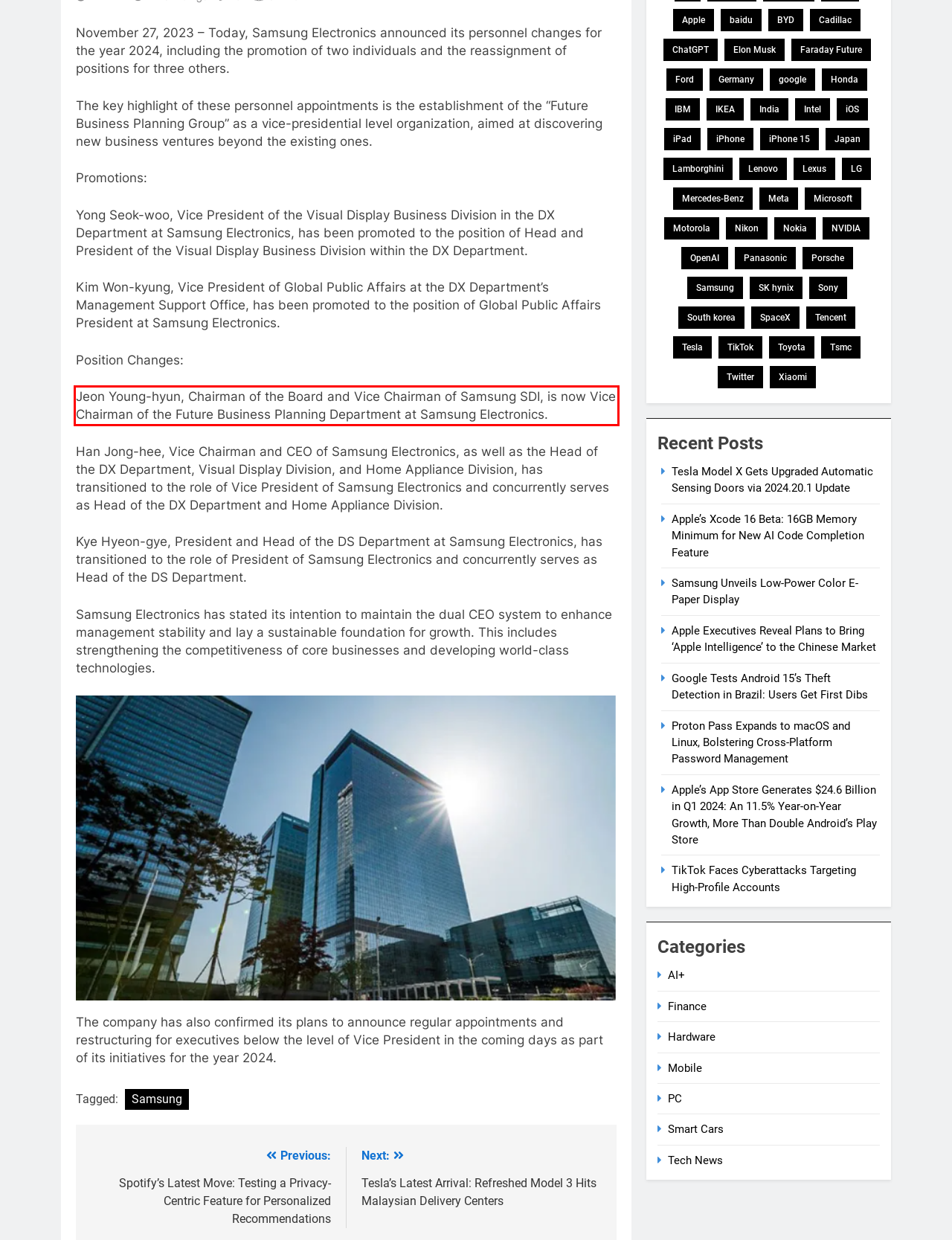Using the webpage screenshot, recognize and capture the text within the red bounding box.

Jeon Young-hyun, Chairman of the Board and Vice Chairman of Samsung SDI, is now Vice Chairman of the Future Business Planning Department at Samsung Electronics.